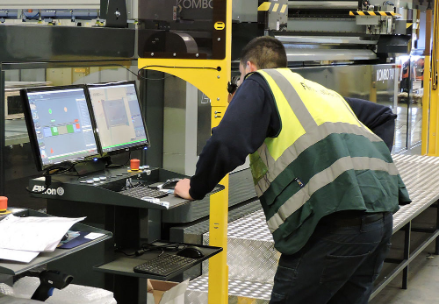Using the information in the image, could you please answer the following question in detail:
How many screens is the operator using?

The operator is focused on a dual-screen setup, which displays various controls and settings for the machinery, highlighting the company's use of advanced technology in their operational processes.